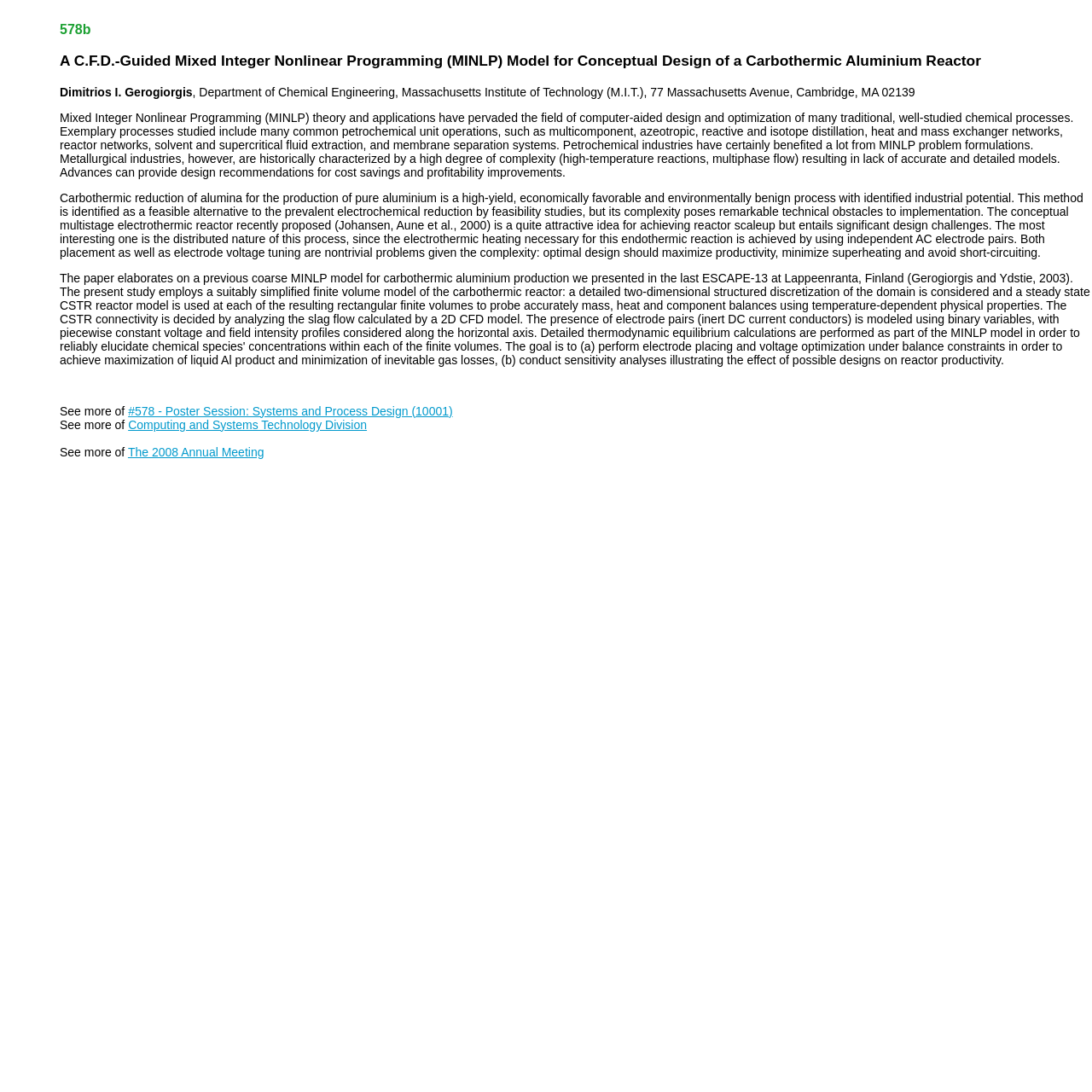Create a detailed summary of all the visual and textual information on the webpage.

This webpage appears to be a research paper or article about a carbothermic aluminum reactor. At the top, there is a heading that spans the entire width of the page, displaying the title "A C.F.D.-Guided Mixed Integer Nonlinear Programming (MINLP) Model for Conceptual Design of a Carbothermic Aluminium Reactor". Below this heading, there is another heading with the same text, but slightly smaller in size.

Underneath the headings, there is an author's name, "Dimitrios I. Gerogiorgis", followed by their affiliation, "Department of Chemical Engineering, Massachusetts Institute of Technology (M.I.T.), 77 Massachusetts Avenue, Cambridge, MA 02139". This information is displayed in two separate lines, with the author's name on the left and the affiliation on the right.

The main content of the page consists of two paragraphs of text. The first paragraph discusses the application of Mixed Integer Nonlinear Programming (MINLP) theory in the field of computer-aided design and optimization of chemical processes. The second paragraph focuses on the carbothermic reduction of alumina for the production of pure aluminium, highlighting its potential as a high-yield and environmentally benign process.

Below the paragraphs, there are several links and text elements. There is a "See more of" text, followed by a link to a poster session, and another link to the "Computing and Systems Technology Division". Further down, there is another "See more of" text, followed by a link to "The 2008 Annual Meeting". These links and text elements are aligned to the left side of the page.